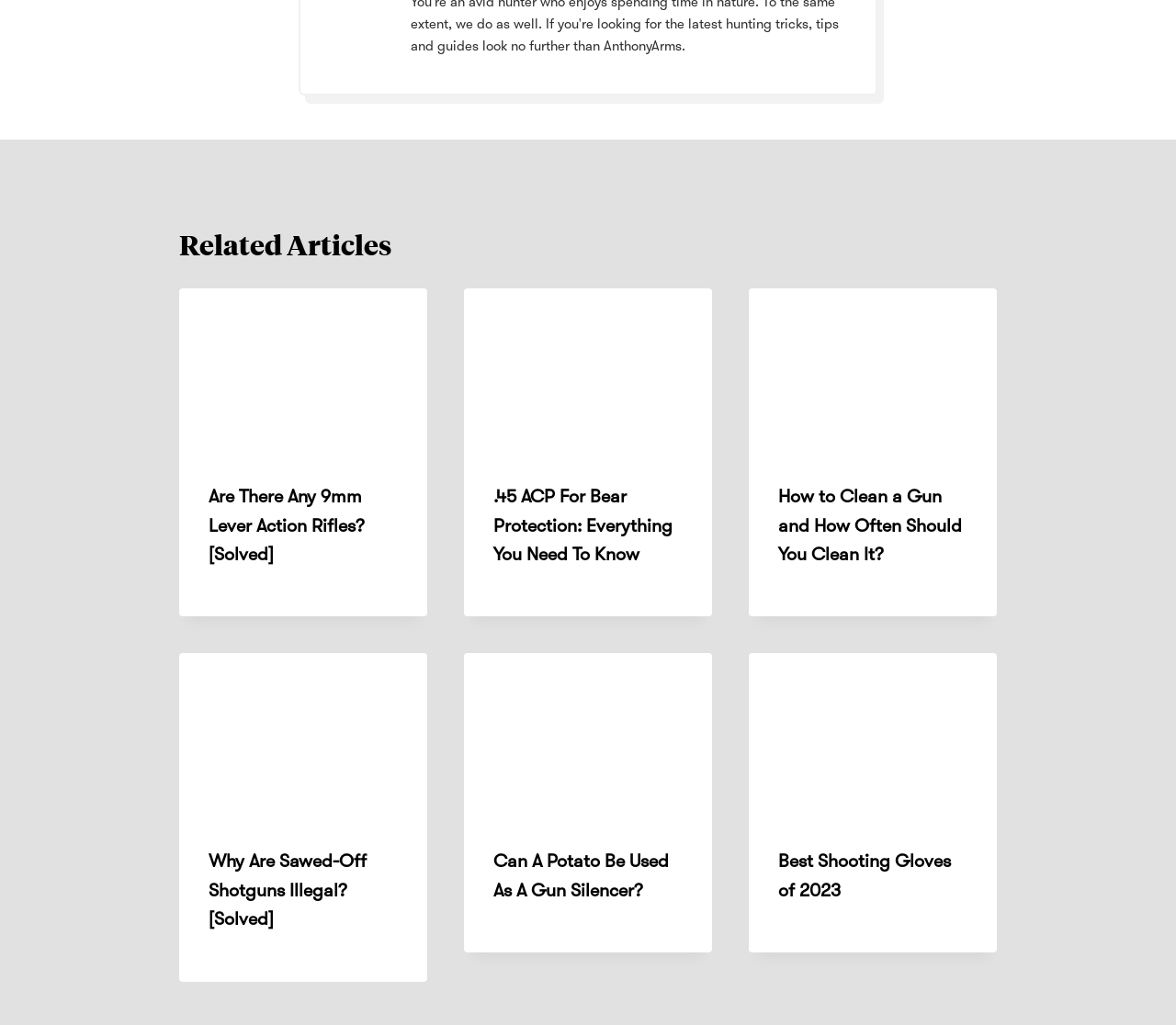Provide the bounding box coordinates of the section that needs to be clicked to accomplish the following instruction: "View article about bear protection with .45 ACP."

[0.395, 0.282, 0.605, 0.443]